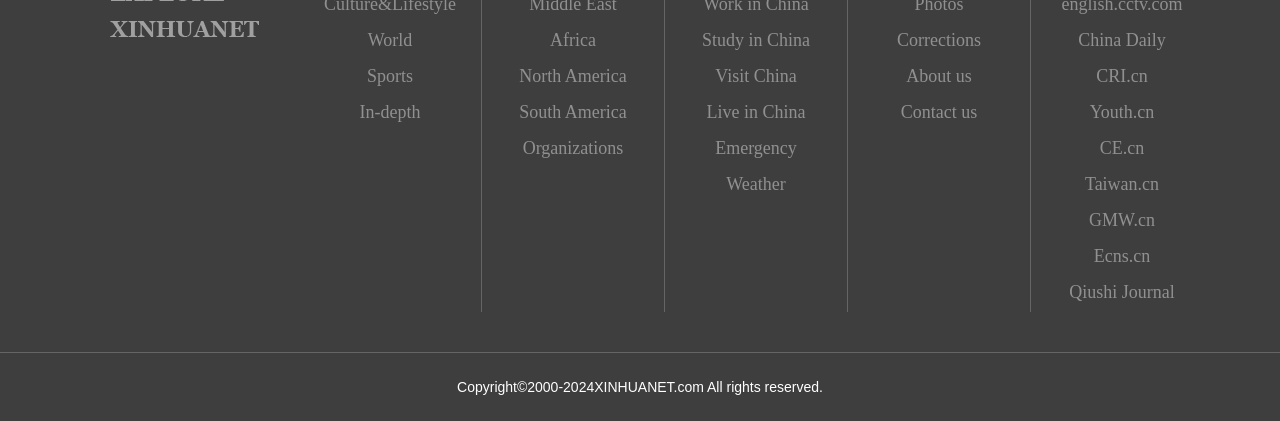Please specify the bounding box coordinates of the clickable section necessary to execute the following command: "Go to China Daily".

[0.822, 0.053, 0.931, 0.139]